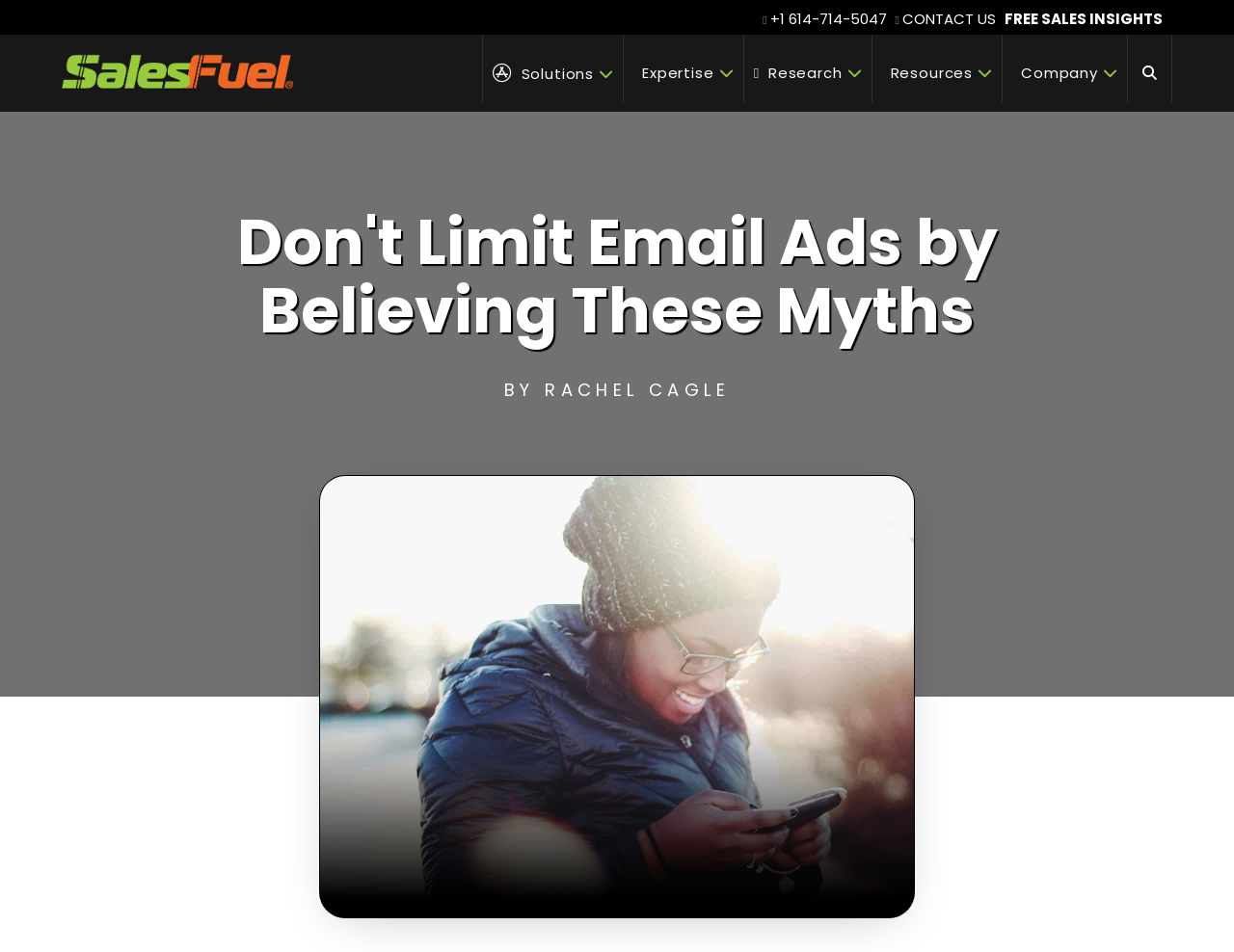What is the author of the article?
Based on the image, answer the question with as much detail as possible.

I found the author's name by looking at the article section, where I saw a static text element with the text 'BY RACHEL CAGLE'.